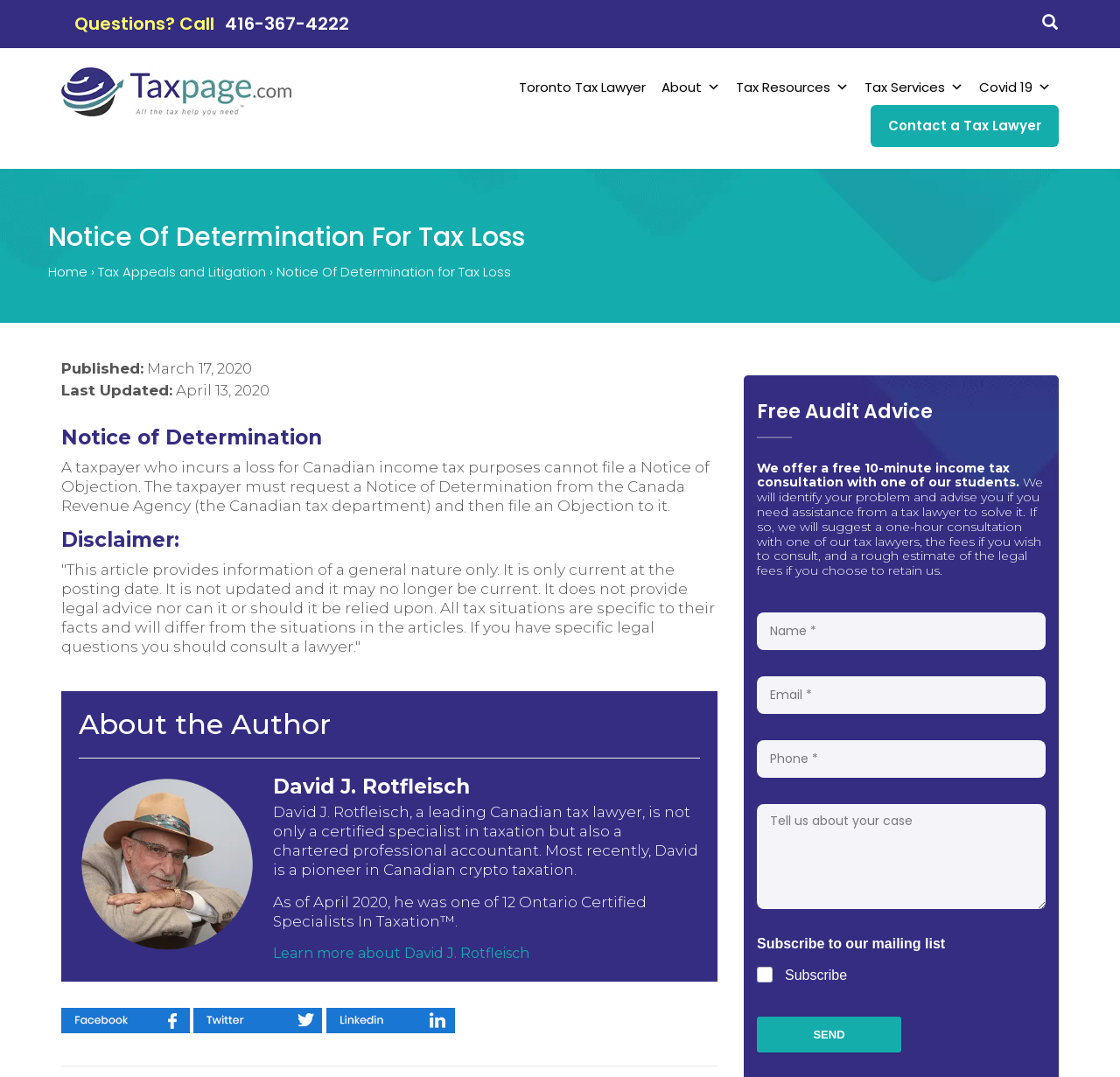Determine the bounding box coordinates for the area that should be clicked to carry out the following instruction: "Click the TaxPage logo".

[0.055, 0.062, 0.26, 0.108]